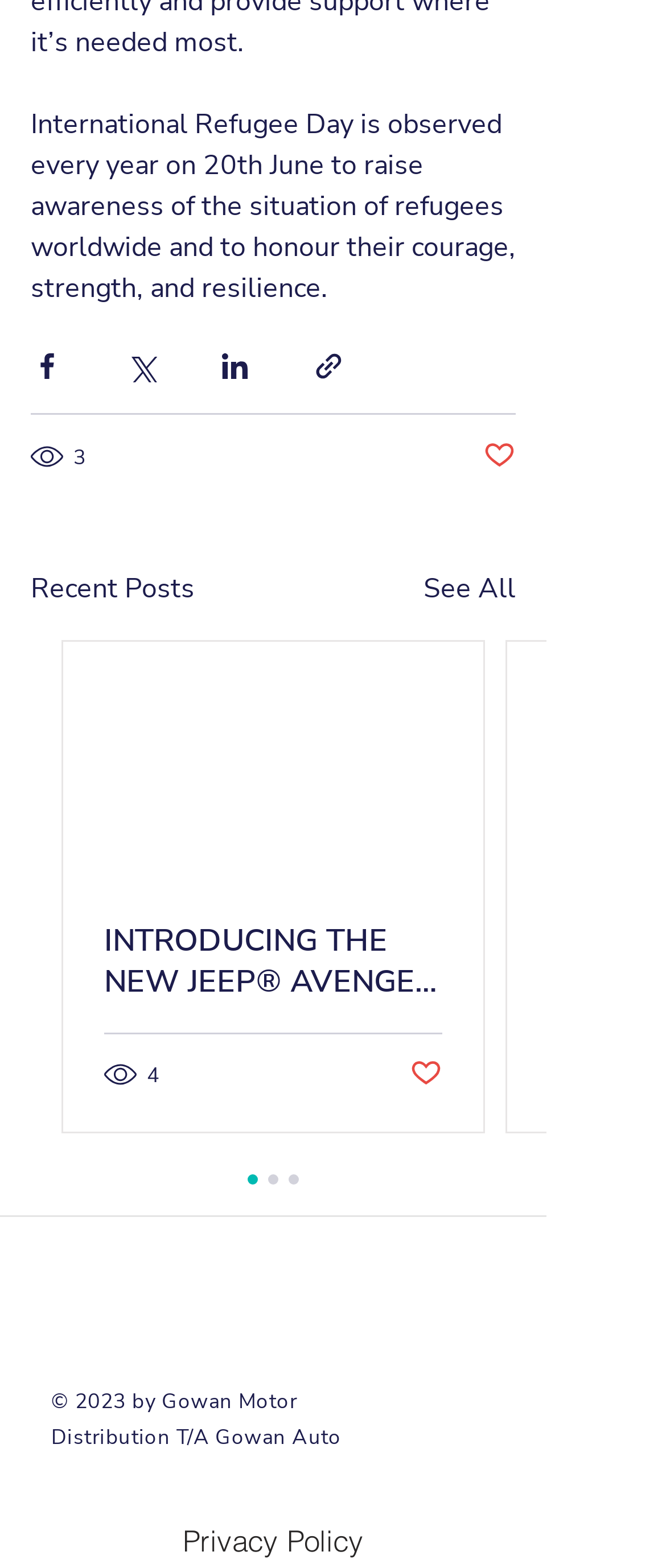Please find the bounding box coordinates of the element's region to be clicked to carry out this instruction: "Share via link".

[0.469, 0.223, 0.518, 0.244]